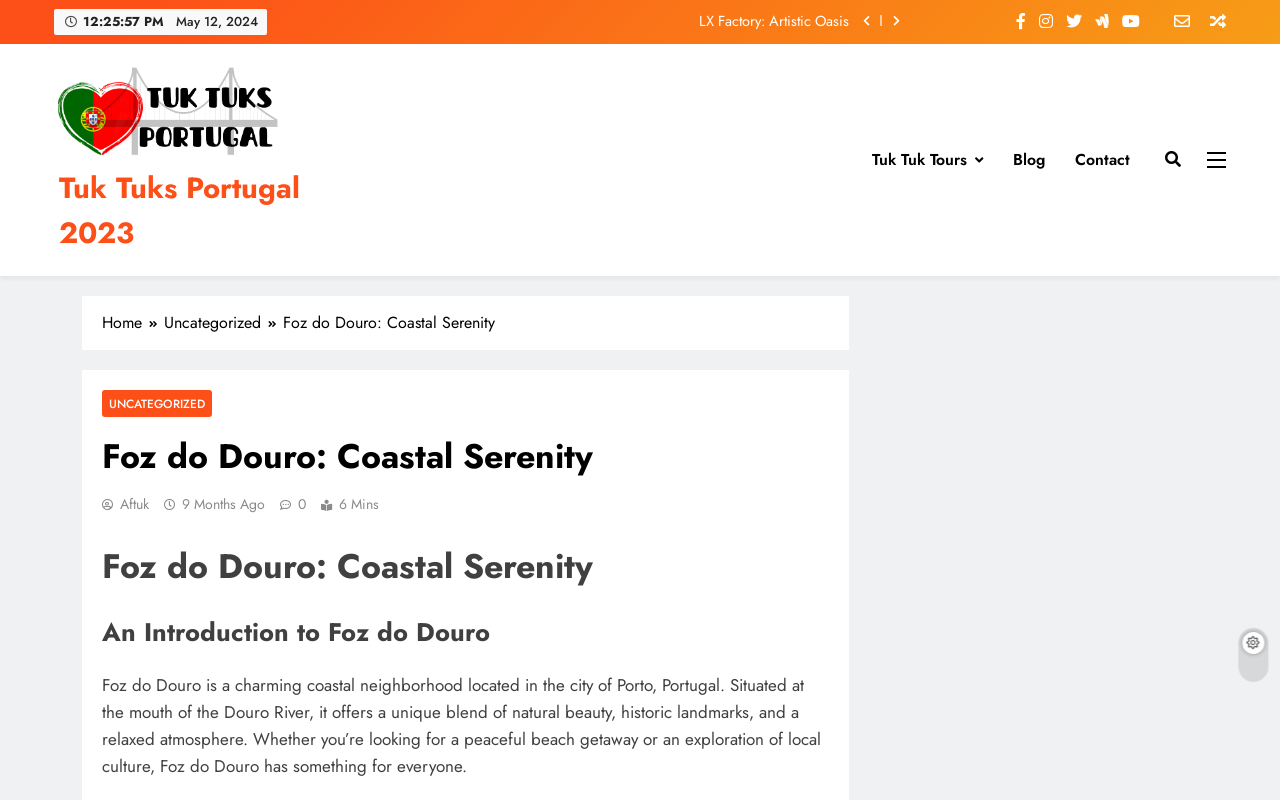Pinpoint the bounding box coordinates of the element you need to click to execute the following instruction: "View newsletter". The bounding box should be represented by four float numbers between 0 and 1, in the format [left, top, right, bottom].

[0.905, 0.012, 0.93, 0.042]